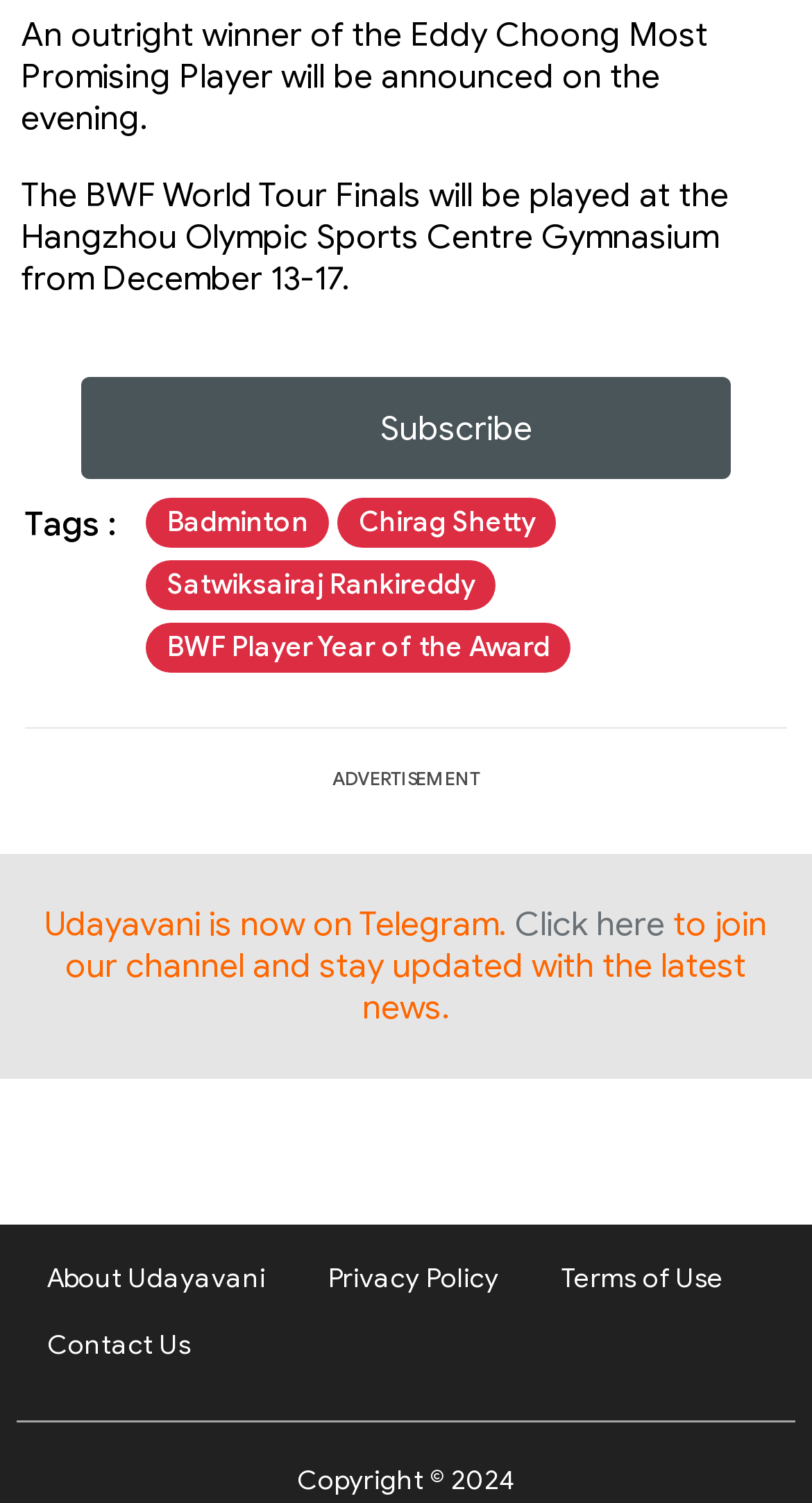Determine the bounding box coordinates for the area you should click to complete the following instruction: "Click to join the Telegram channel".

[0.635, 0.601, 0.819, 0.629]